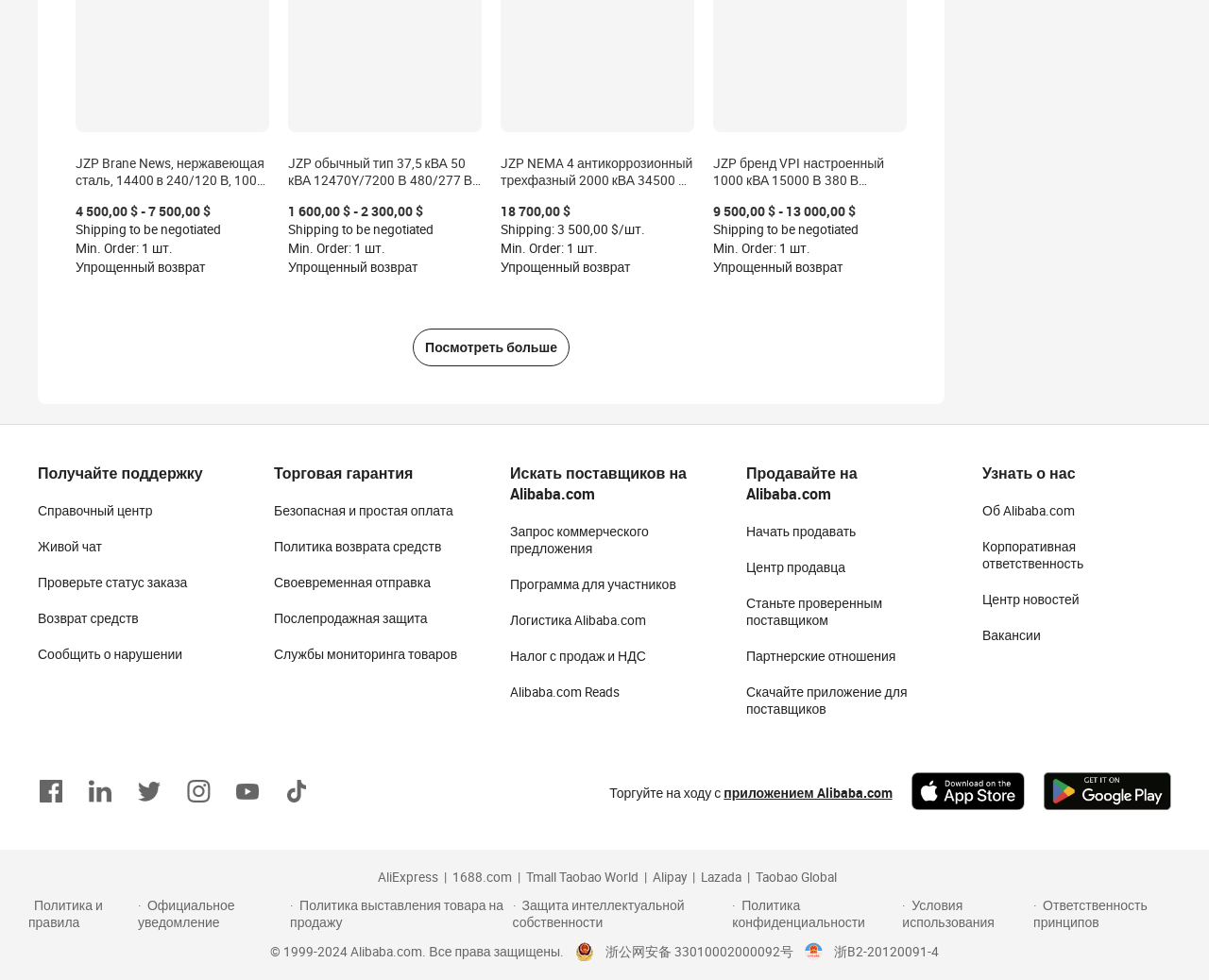Provide the bounding box coordinates for the UI element that is described as: "Lazada".

[0.573, 0.886, 0.613, 0.904]